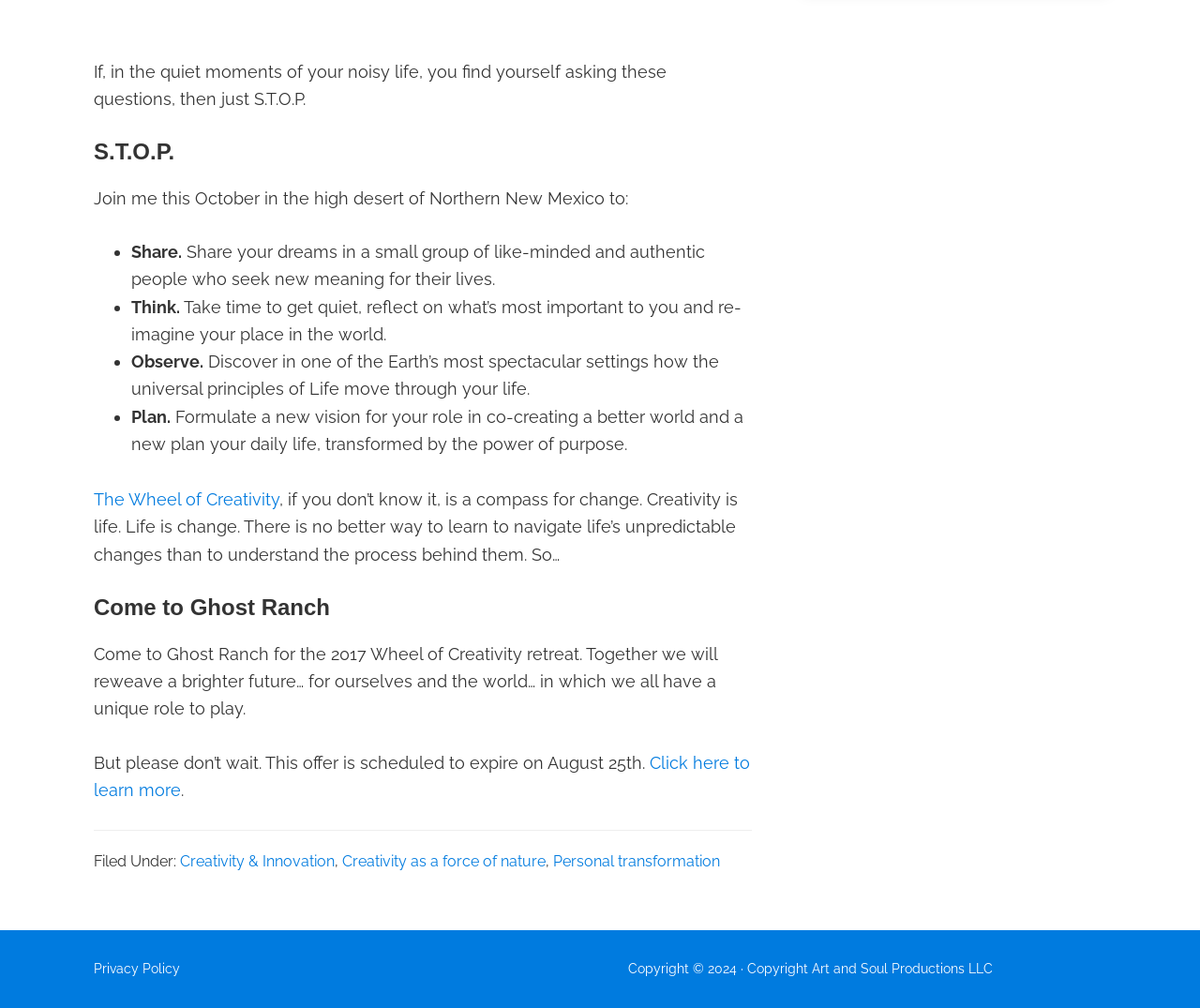Given the description "Creativity & Innovation", determine the bounding box of the corresponding UI element.

[0.15, 0.846, 0.279, 0.863]